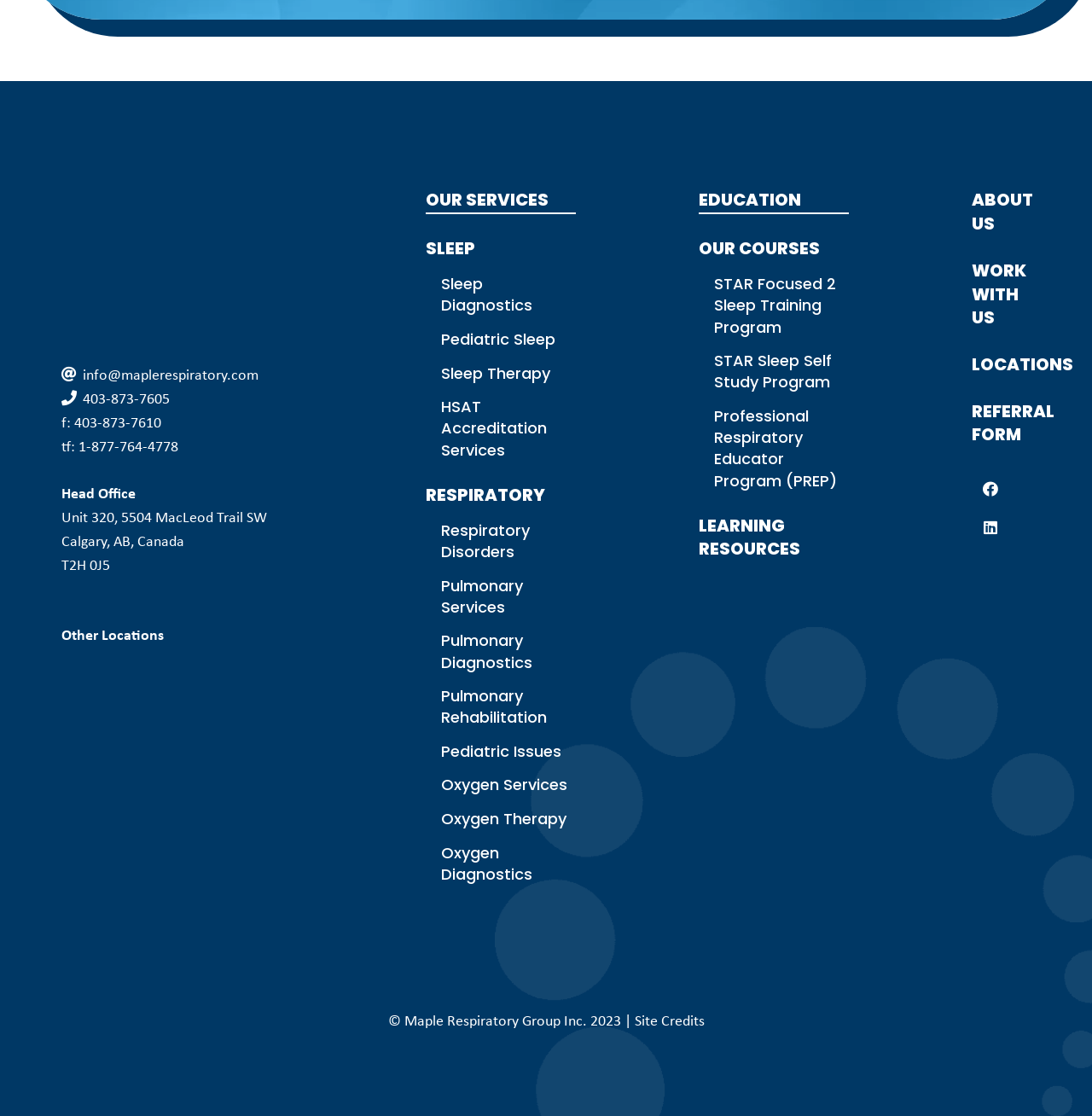What is the phone number for the head office?
Please provide a single word or phrase as the answer based on the screenshot.

403-873-7605